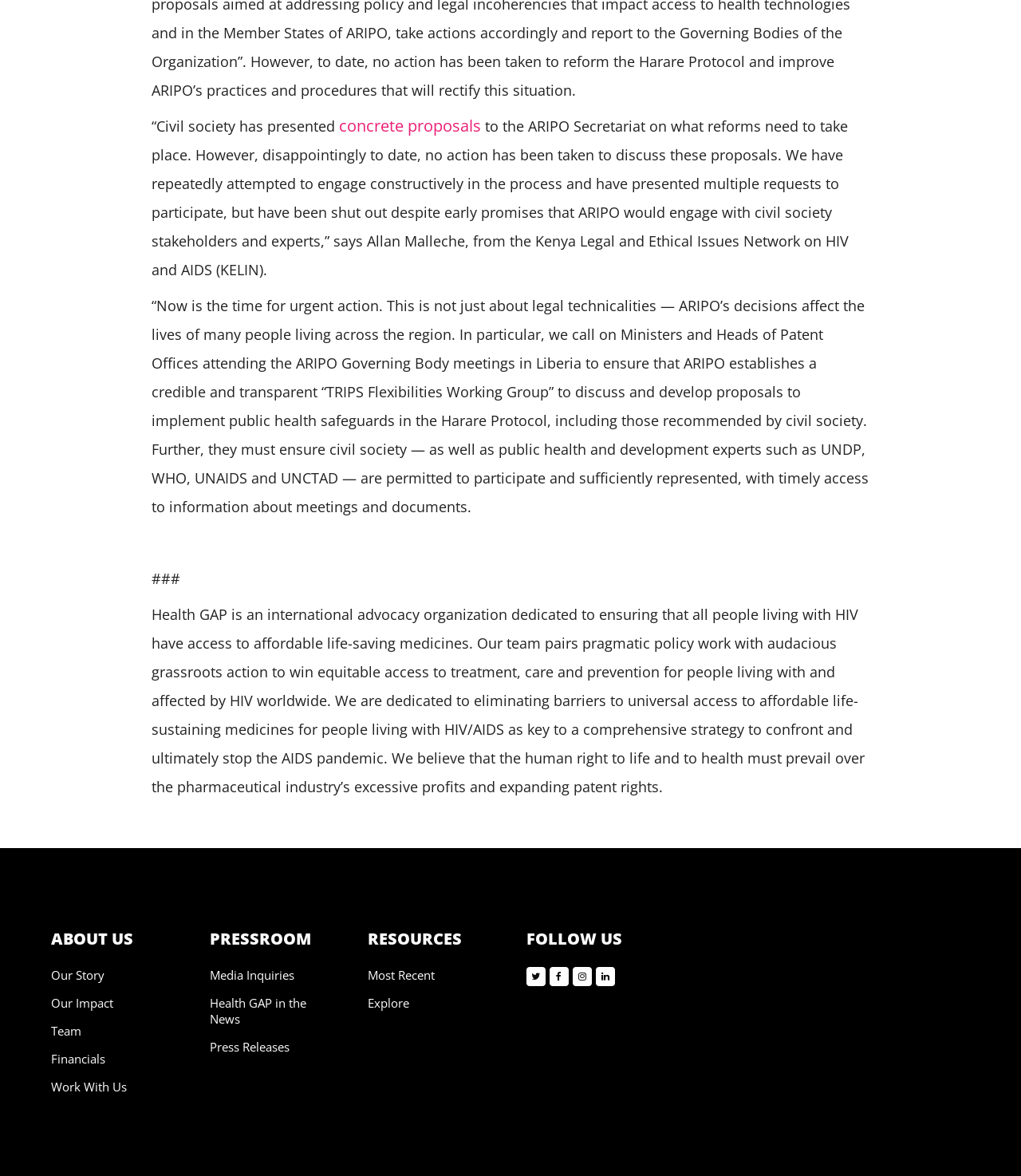Find the bounding box of the UI element described as follows: "Health GAP in the News".

[0.205, 0.846, 0.3, 0.873]